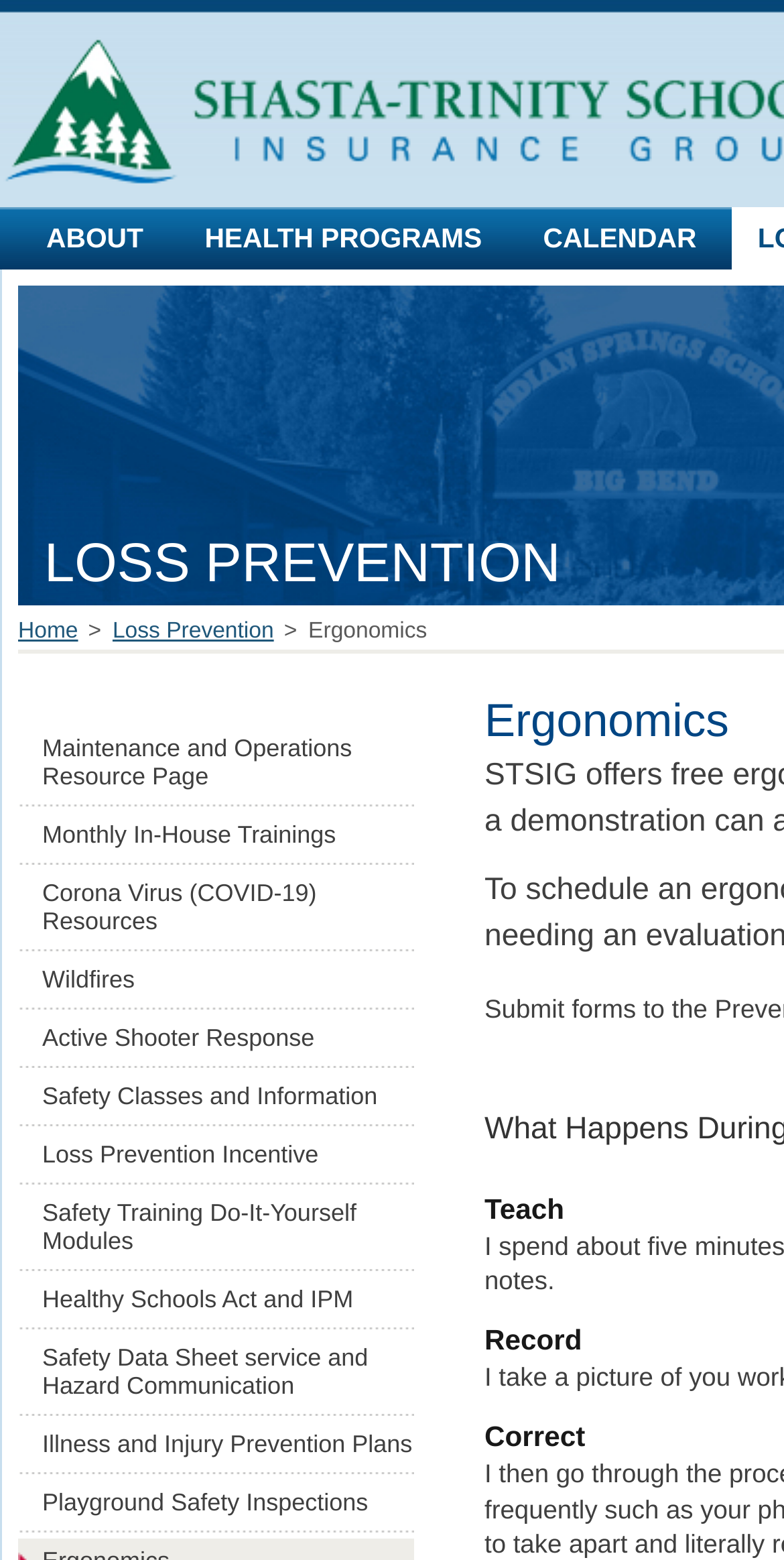Describe all the visual and textual components of the webpage comprehensively.

The webpage is about Ergonomics and is part of the Shasta Trinity Schools Insurance Group. At the top, there is a logo image of Shasta-Trinity Schools Insurance Group. Below the logo, there are three main navigation links: "ABOUT", "HEALTH PROGRAMS", and "CALENDAR", which are aligned horizontally.

The main content area is divided into two sections. The top section has a heading "LOSS PREVENTION" and contains three links: "Home", "Loss Prevention", and "Ergonomics". The "Ergonomics" link is currently focused.

The bottom section is a list of resources related to Ergonomics, with 12 items. Each item is a link with a brief description, and they are organized in a vertical list with bullet points. The list includes topics such as "Maintenance and Operations Resource Page", "Monthly In-House Trainings", "Corona Virus (COVID-19) Resources", and "Playground Safety Inspections".